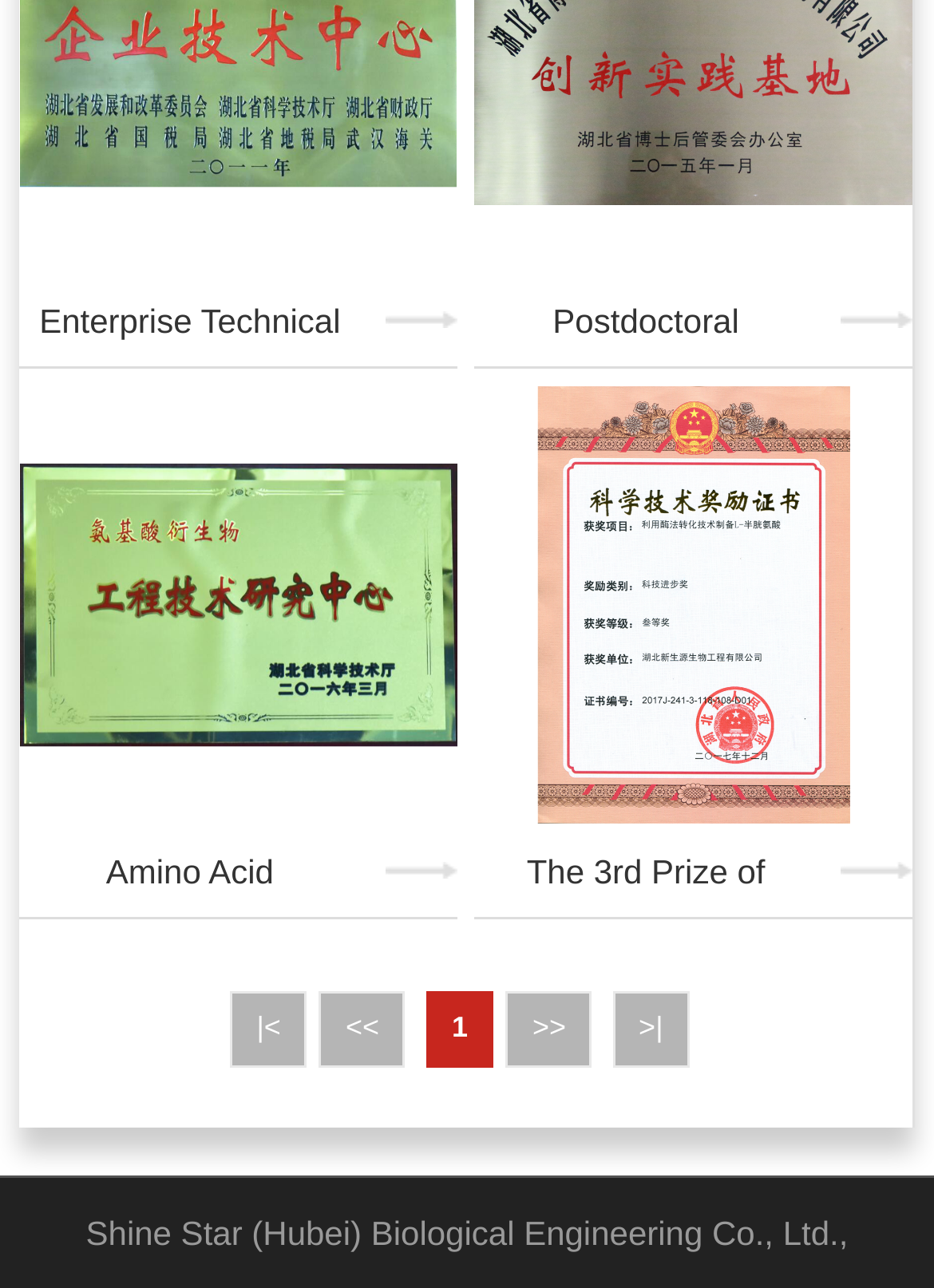What is the direction of the navigation arrows?
Please elaborate on the answer to the question with detailed information.

I saw the navigation arrows at the middle of the webpage, which are '<', '<<', '1', '>>', and '>|'. These arrows indicate left and right directions.